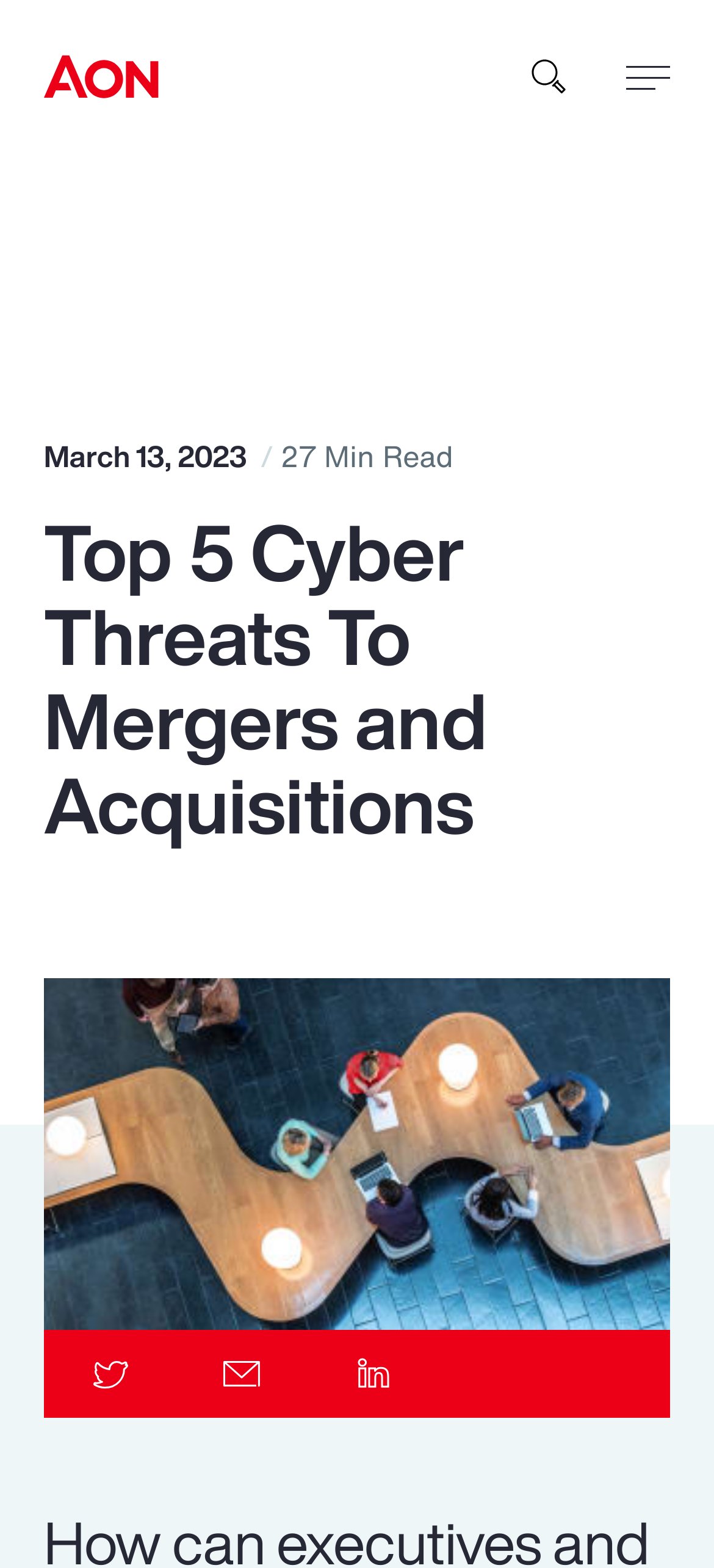What is the logo on the top left corner?
Look at the screenshot and respond with a single word or phrase.

AON logo